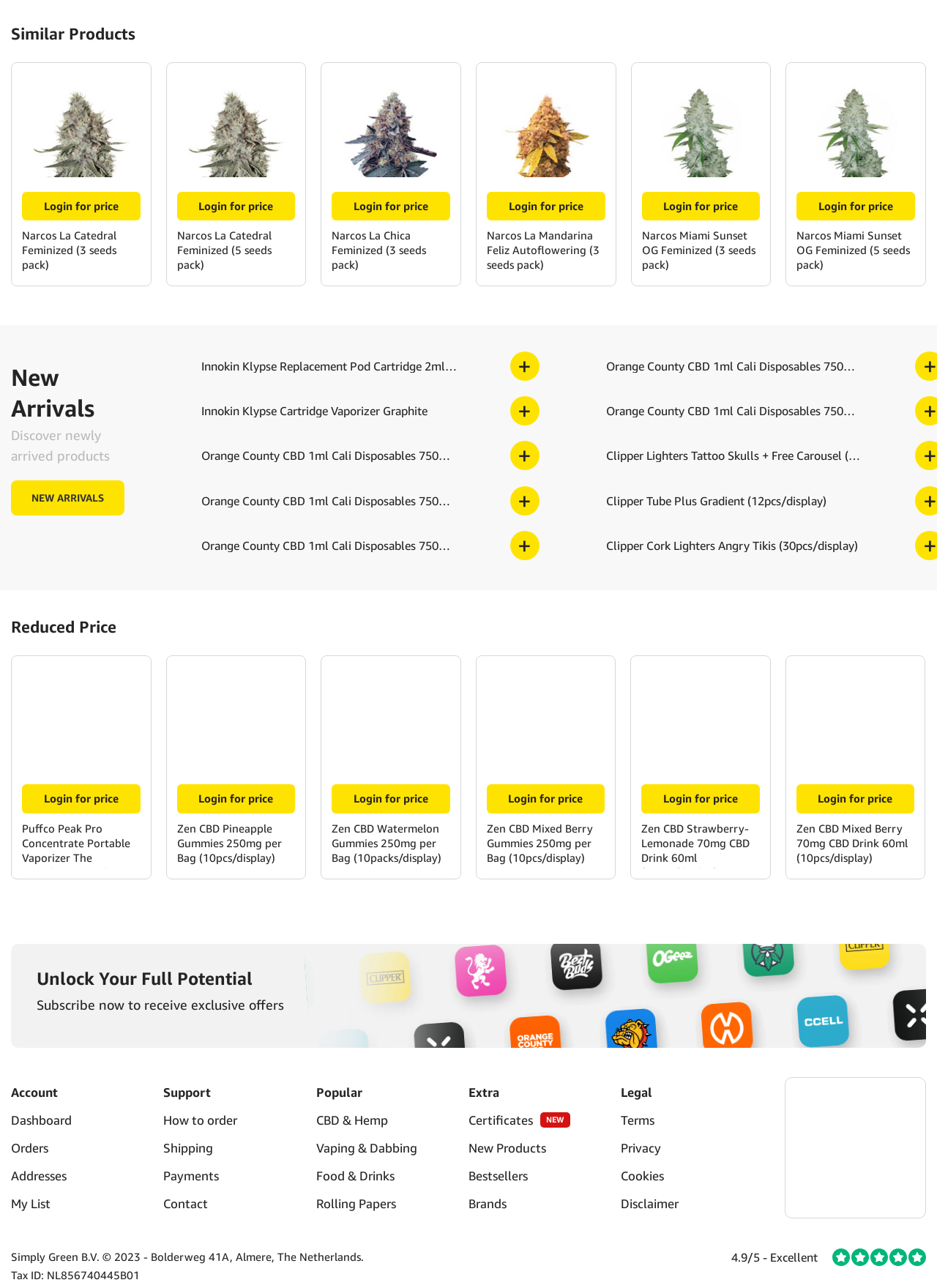What is the name of the last product under 'Reduced Price'?
Based on the image, give a concise answer in the form of a single word or short phrase.

Puffco Peak Pro Concentrate Portable Vaporizer The Guardian Special Edition